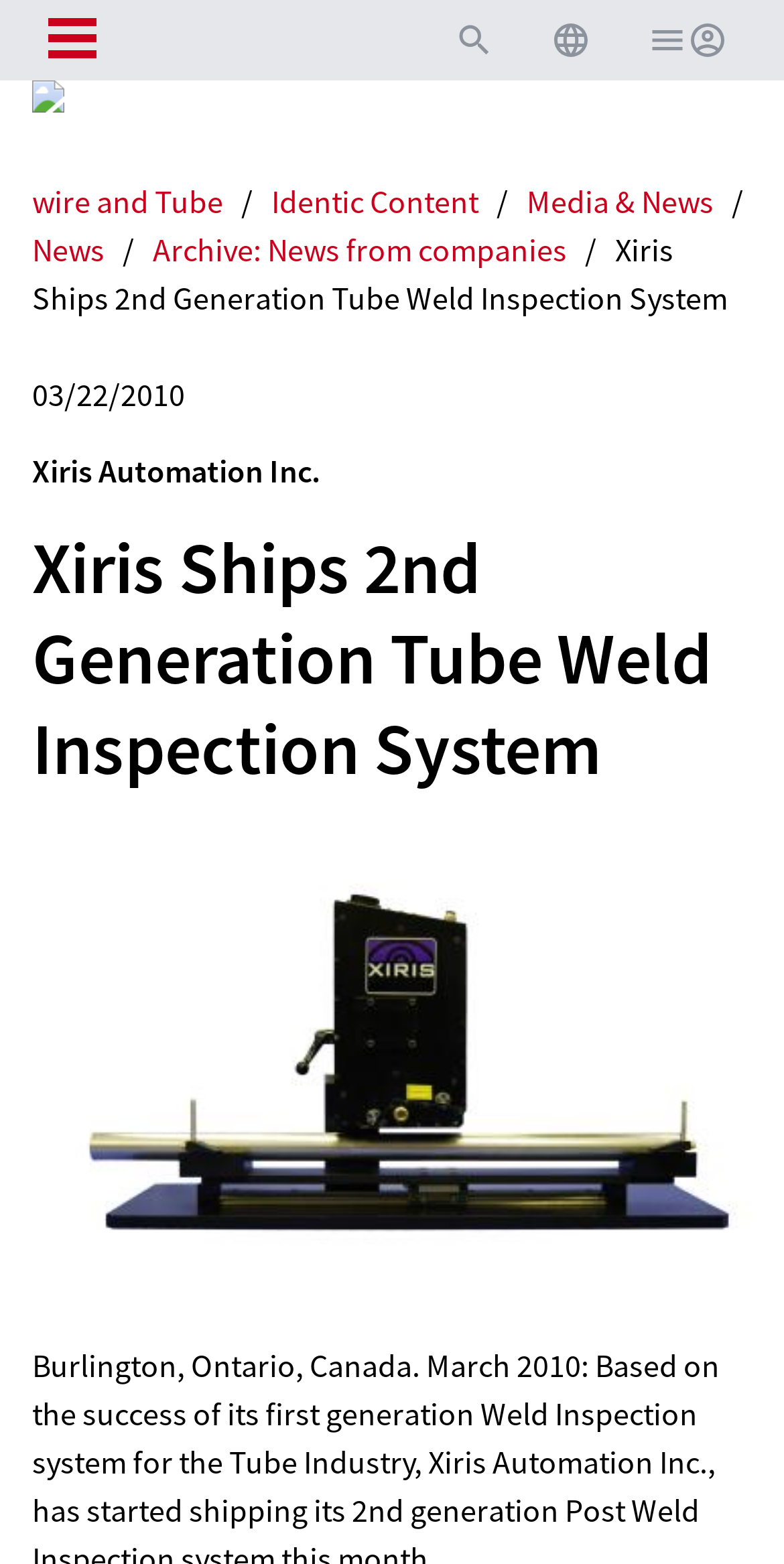What is the date of the news article?
Please look at the screenshot and answer using one word or phrase.

03/22/2010